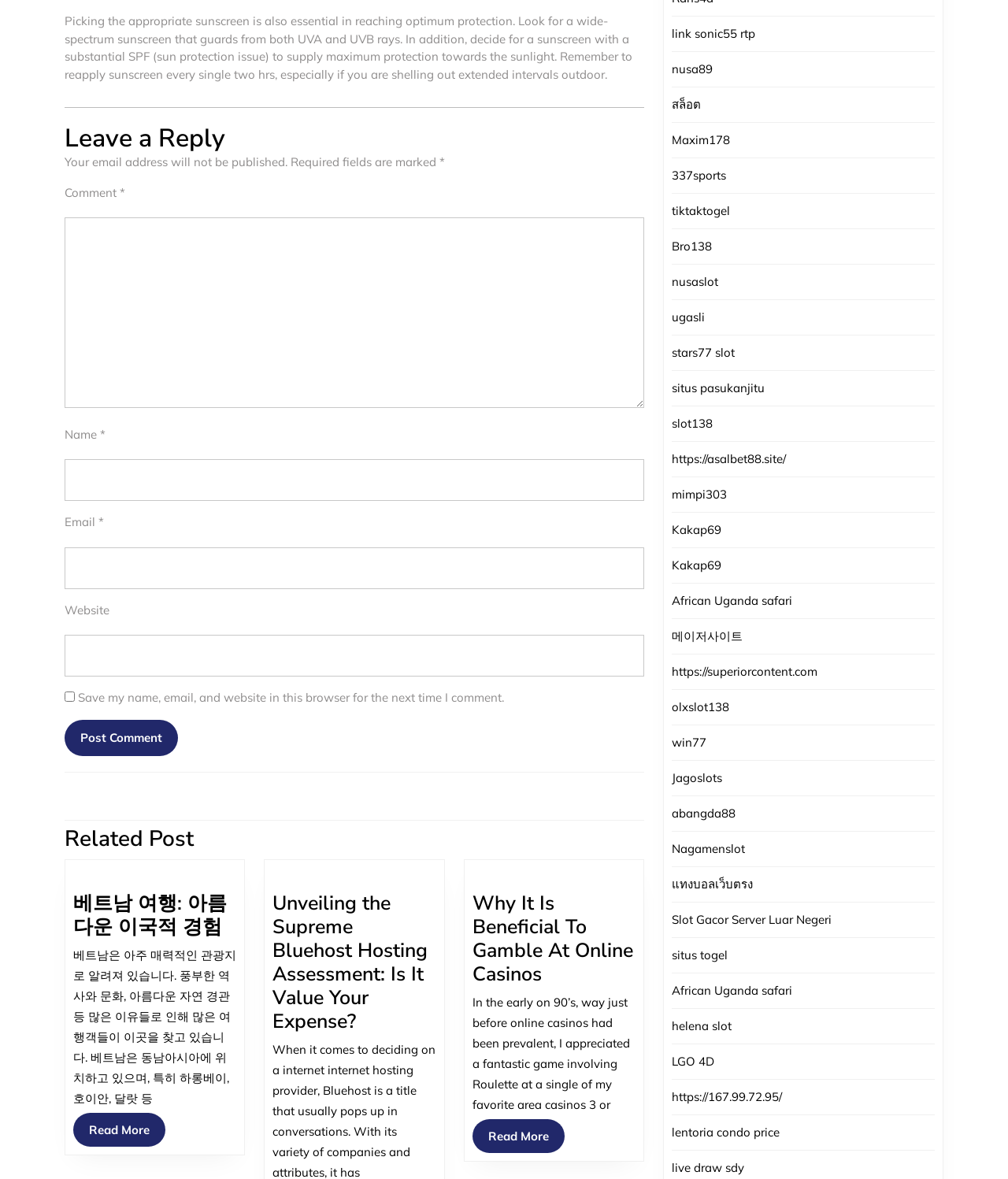Identify the bounding box of the UI element described as follows: "LGO 4D". Provide the coordinates as four float numbers in the range of 0 to 1 [left, top, right, bottom].

[0.666, 0.894, 0.709, 0.906]